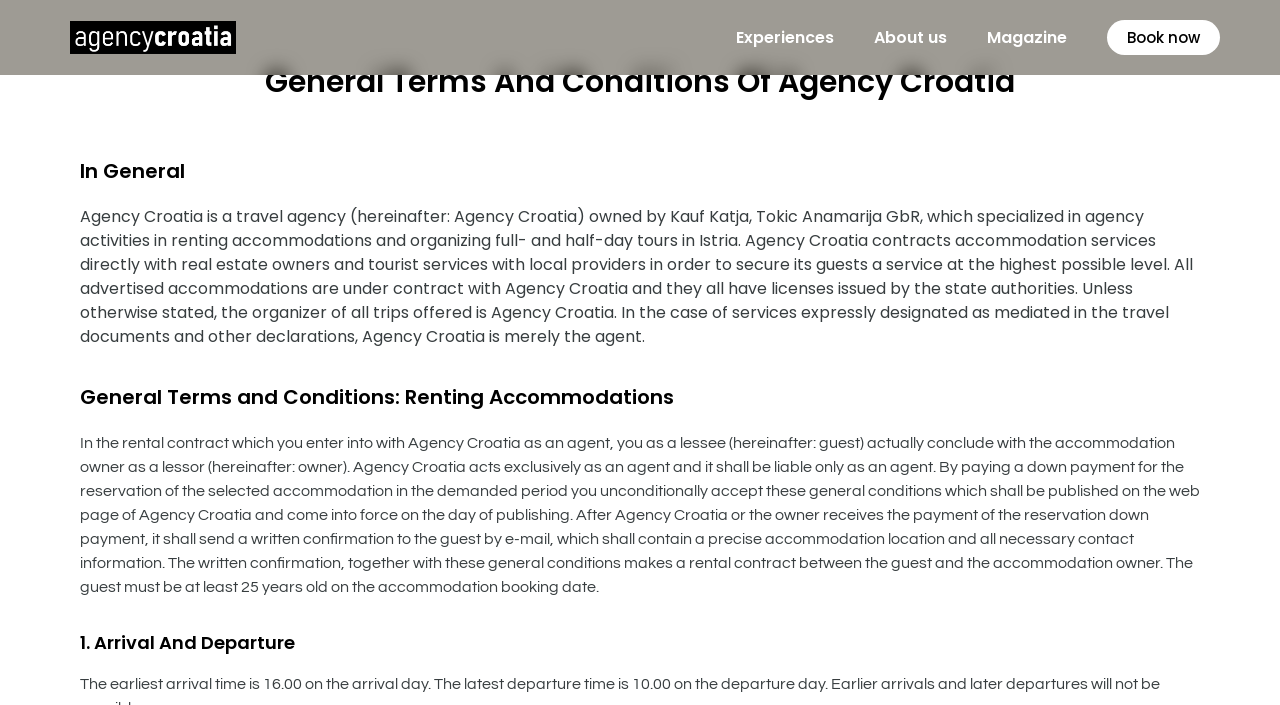Analyze the image and answer the question with as much detail as possible: 
What type of services does Agency Croatia contract with local providers?

The type of services is mentioned in the first paragraph of the webpage, which states 'Agency Croatia contracts accommodation services directly with real estate owners and tourist services with local providers in order to secure its guests a service at the highest possible level'.